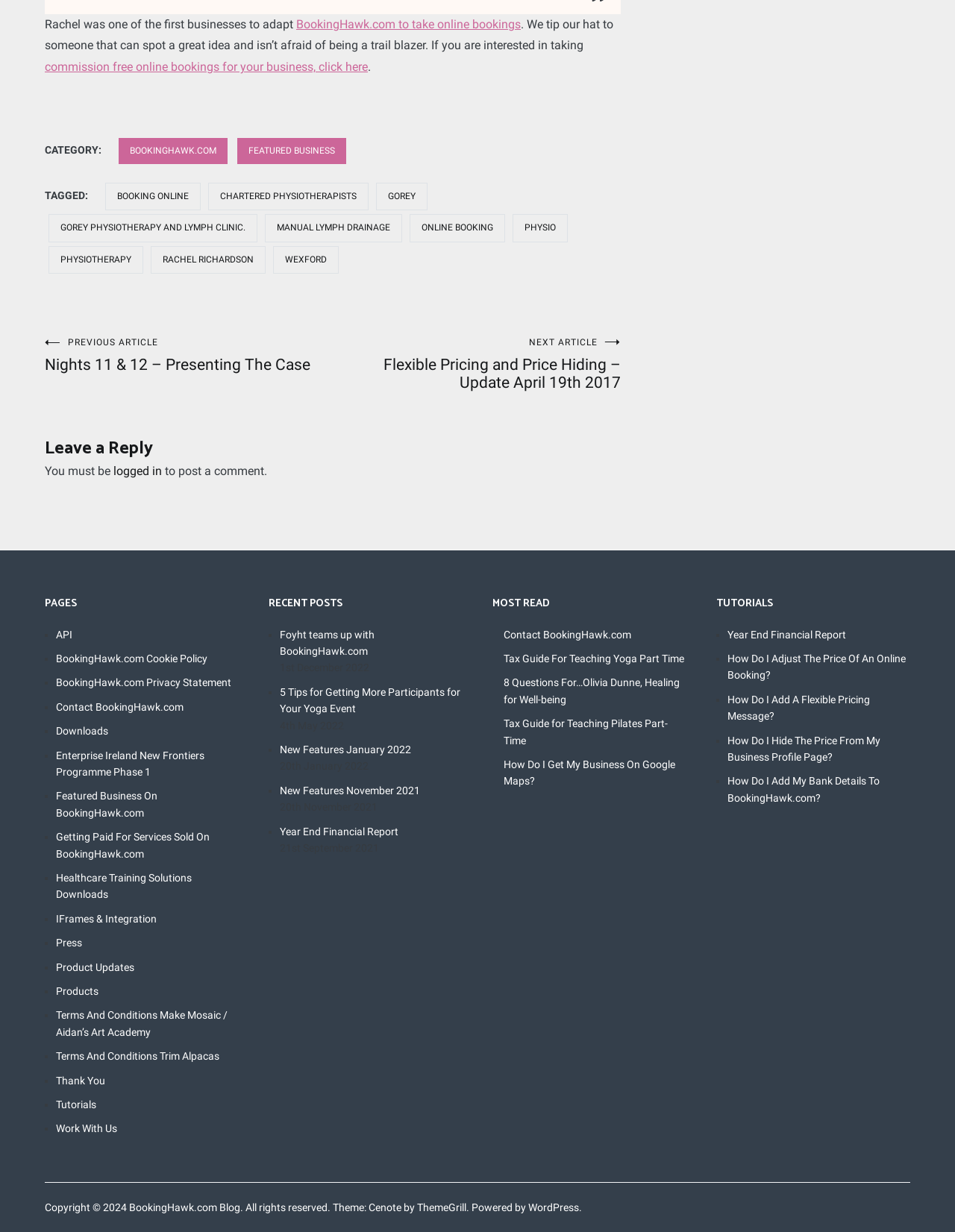Provide a thorough and detailed response to the question by examining the image: 
What is the purpose of the link 'BookingHawk.com to take online bookings'?

The link is mentioned in the first paragraph of the webpage, and its purpose is to allow businesses to take online bookings through BookingHawk.com.